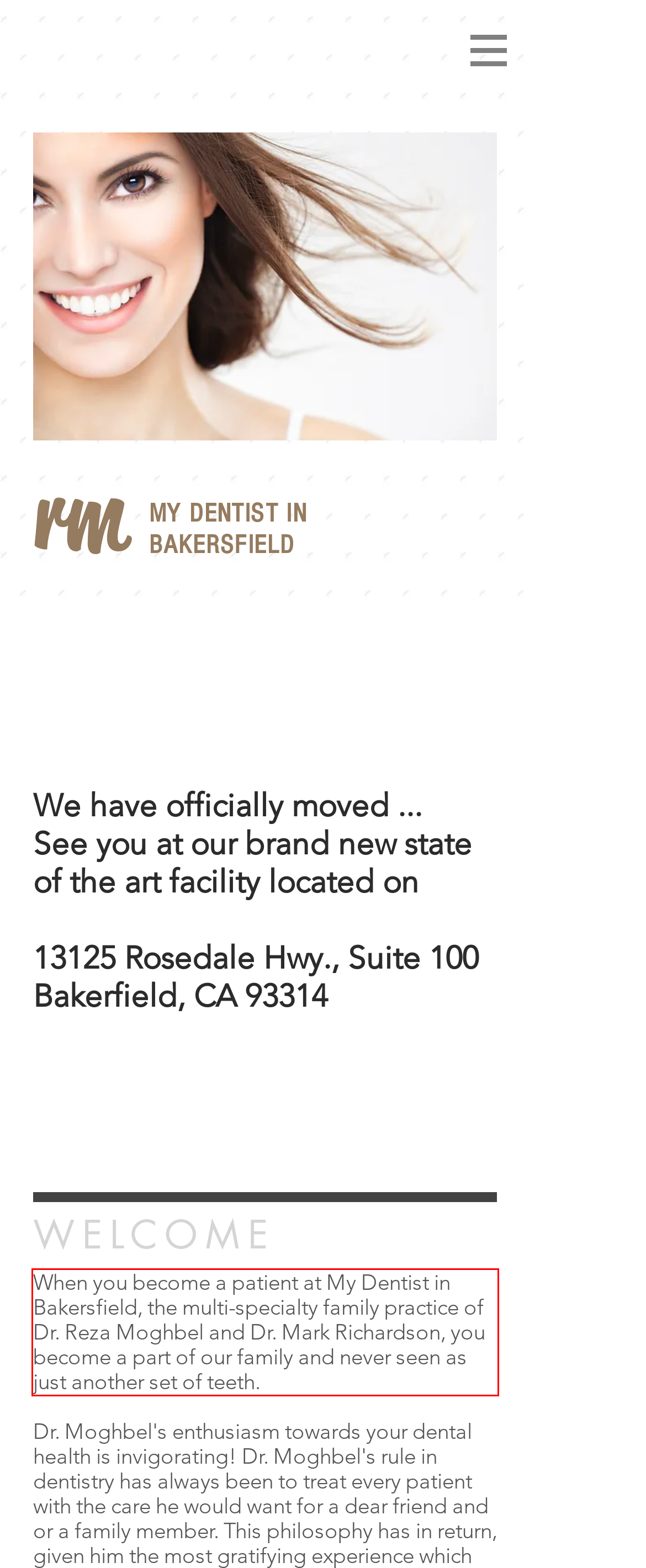Please examine the screenshot of the webpage and read the text present within the red rectangle bounding box.

When you become a patient at My Dentist in Bakersfield, the multi-specialty family practice of Dr. Reza Moghbel and Dr. Mark Richardson, you become a part of our family and never seen as just another set of teeth.